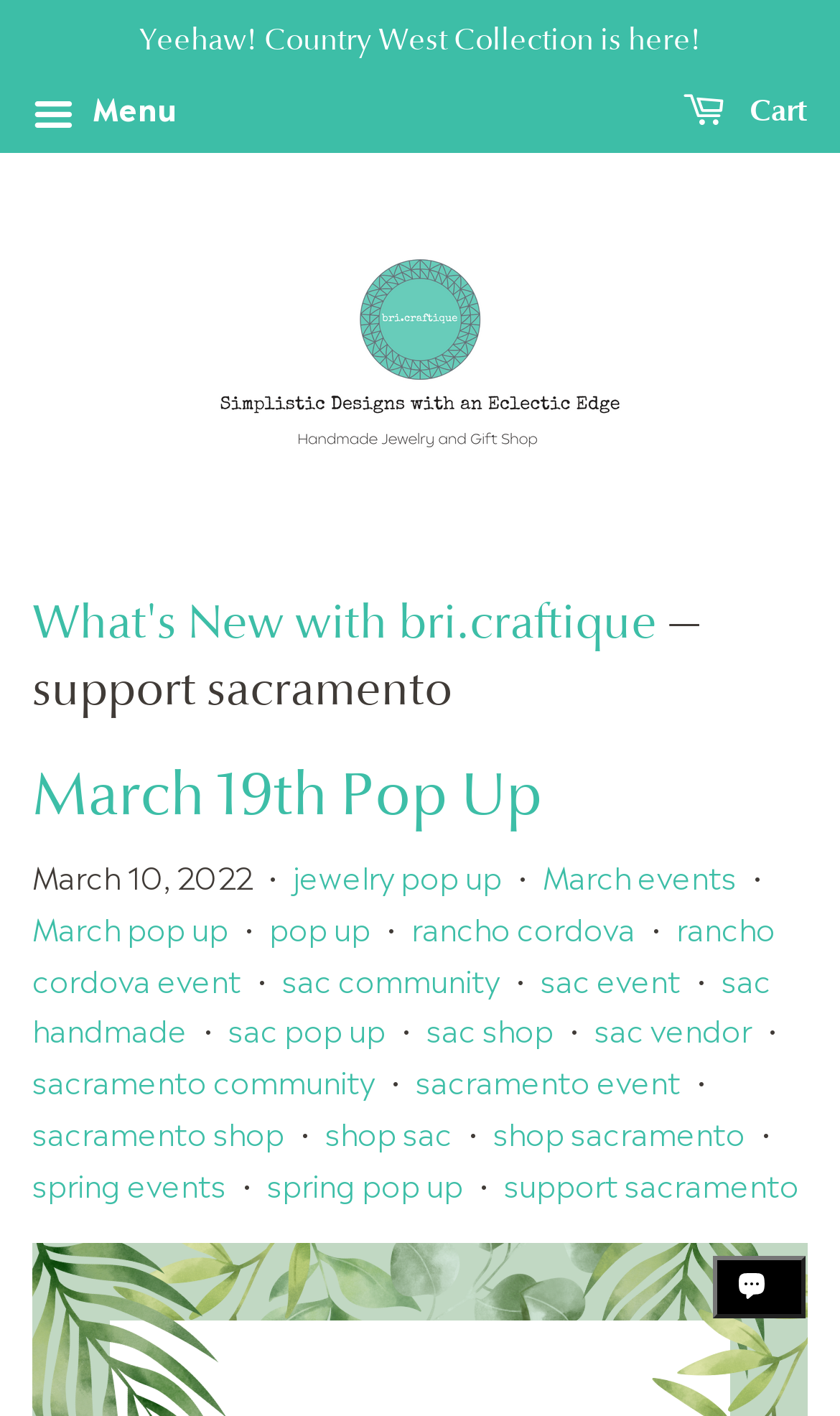Find the bounding box coordinates of the clickable area required to complete the following action: "Read the 'What's New with bri.craftique' header".

[0.038, 0.417, 0.962, 0.511]